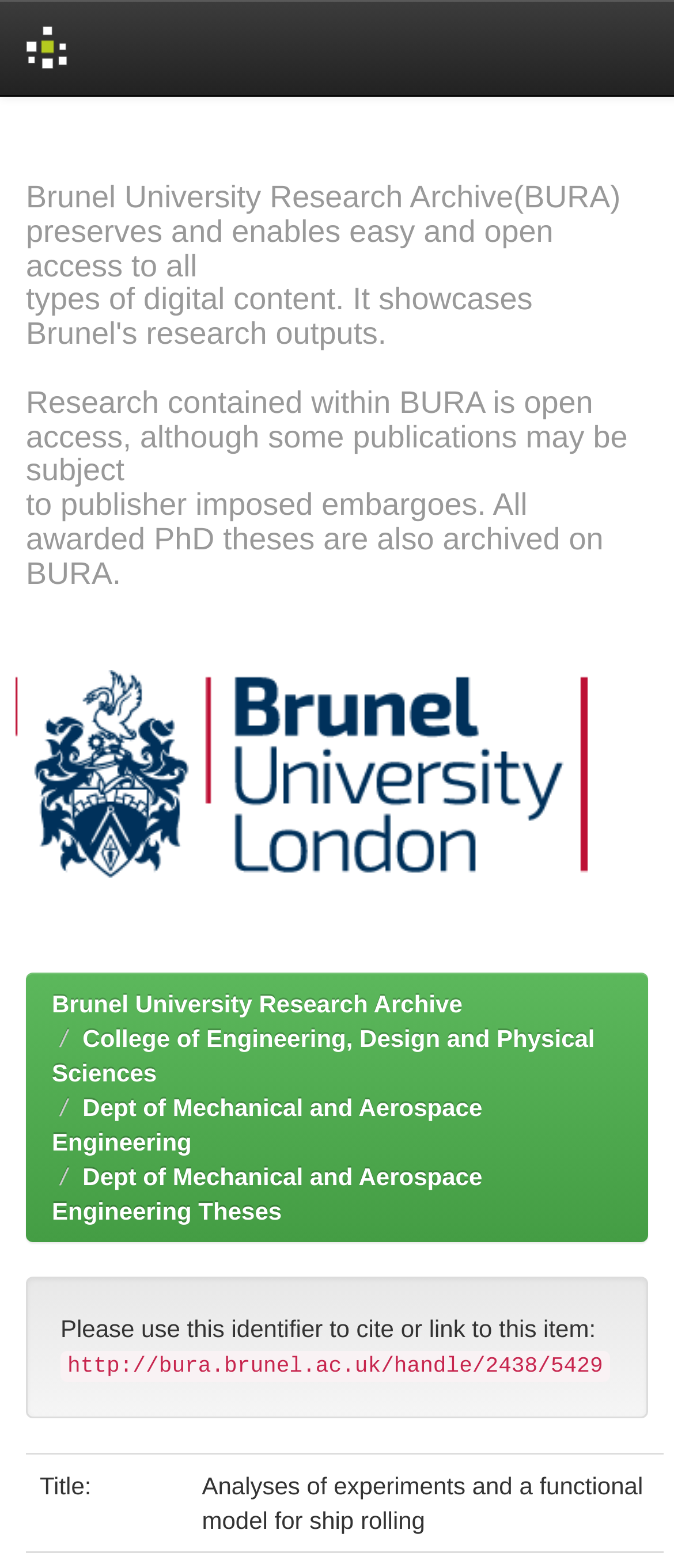What is the identifier to cite or link to this item?
Please provide a single word or phrase in response based on the screenshot.

http://bura.brunel.ac.uk/handle/2438/5429